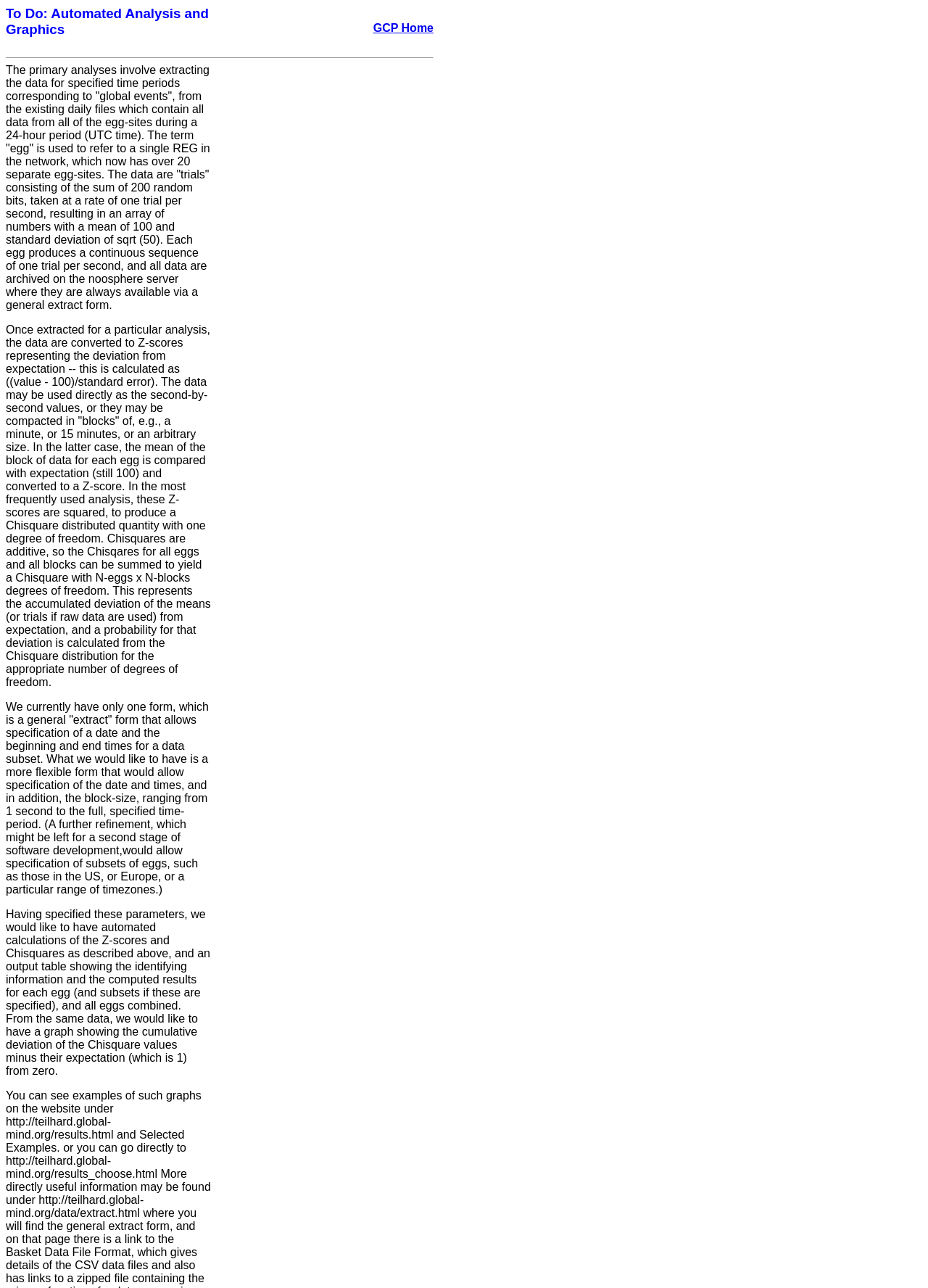What is the text on the top-left corner of the webpage? Using the information from the screenshot, answer with a single word or phrase.

To Do: Automated Analysis and Graphics